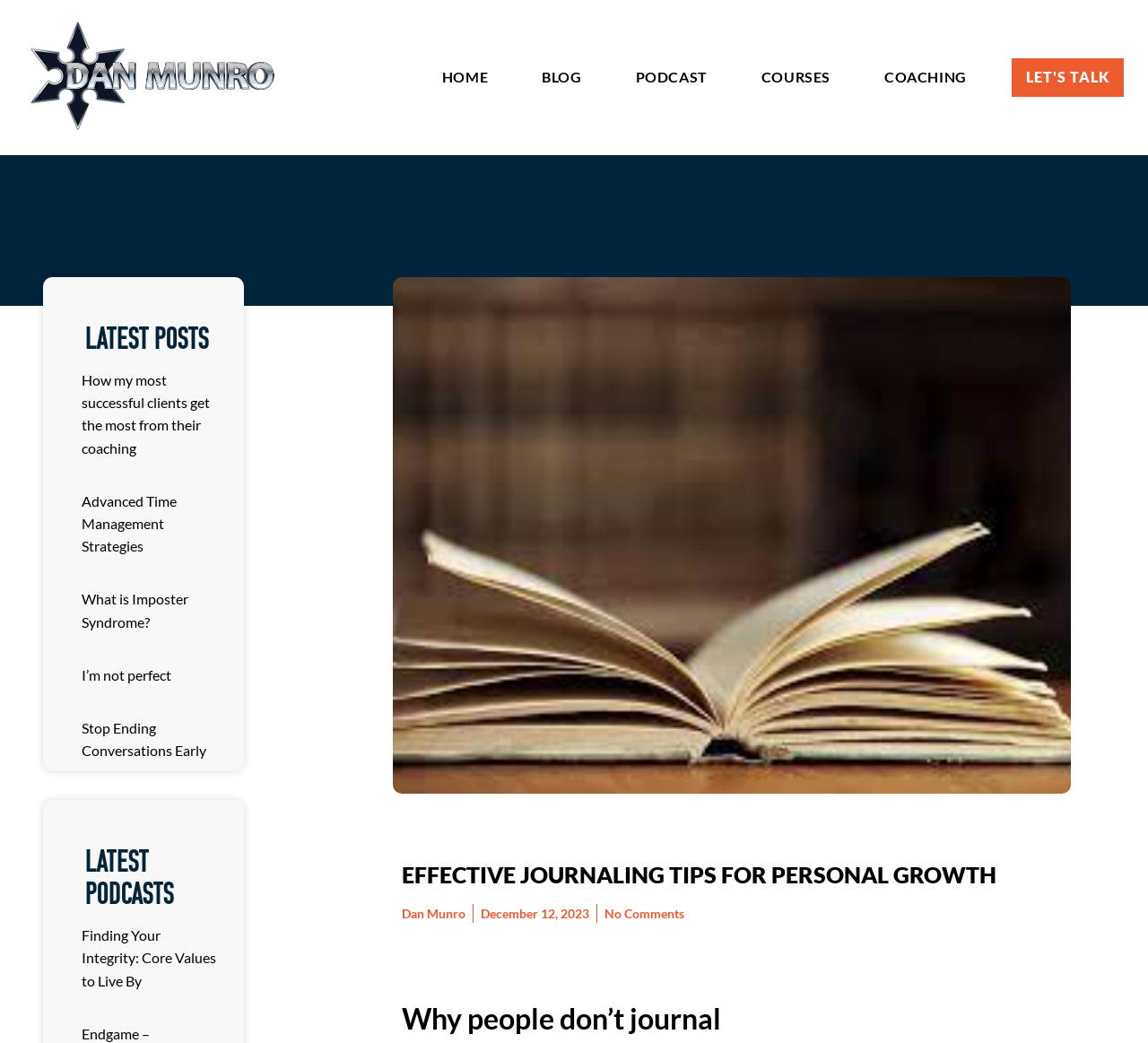Generate a comprehensive description of the contents of the webpage.

This webpage is about effective journaling tips for personal growth and appears to be a blog or article page. At the top, there is a navigation menu with links to "HOME", "BLOG", "PODCAST", "COURSES", "COACHING", and "LET'S TALK". 

Below the navigation menu, there is a section titled "LATEST POSTS" which features five articles. Each article has a heading and a link to the full article. The headings of the articles are "How my most successful clients get the most from their coaching", "Advanced Time Management Strategies", "What is Imposter Syndrome?", "I’m not perfect", and "Stop Ending Conversations Early".

Further down the page, there is a section titled "LATEST PODCASTS" which features one podcast article with a heading "Finding Your Integrity: Core Values to Live By" and a link to the full podcast.

The main content of the page is an article titled "EFFECTIVE JOURNALING TIPS FOR PERSONAL GROWTH" which is written by "Dan Munro" and was published on "December 12, 2023". The article starts with a heading "Why people don’t journal" and discusses the importance of journaling for building confidence and personal growth.